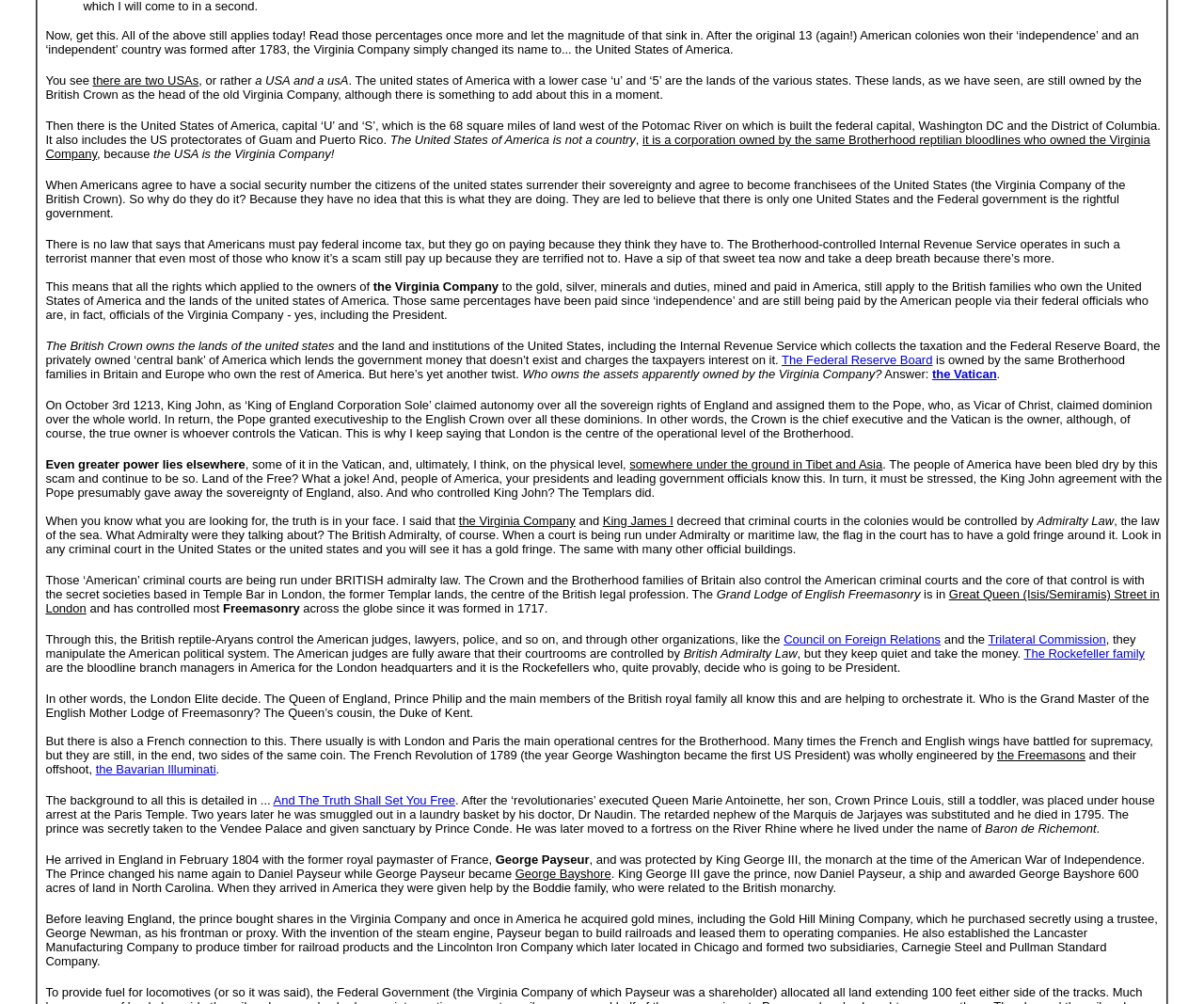Locate the bounding box for the described UI element: "Trilateral Commission". Ensure the coordinates are four float numbers between 0 and 1, formatted as [left, top, right, bottom].

[0.821, 0.63, 0.919, 0.644]